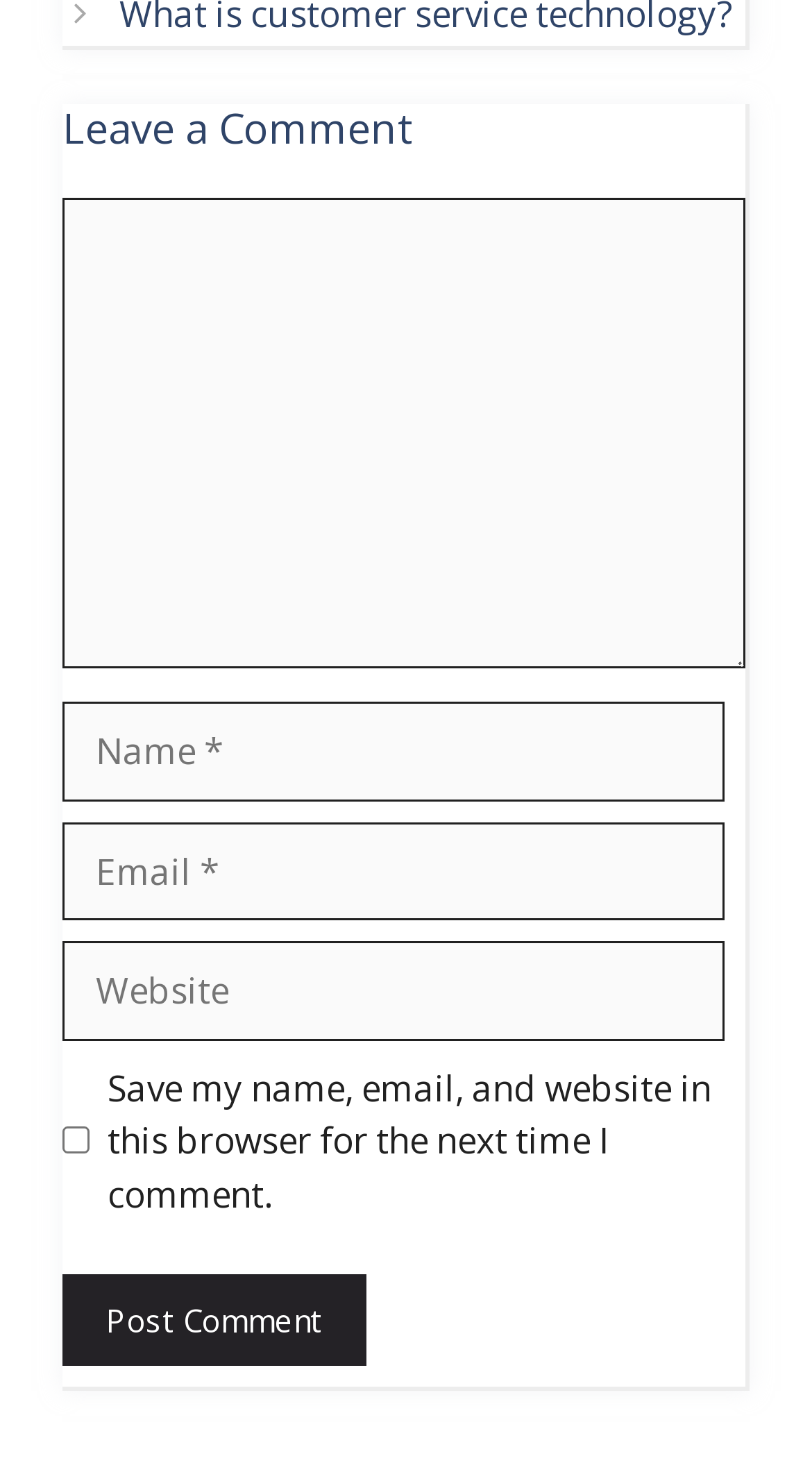How many required fields are there in the comment form?
Refer to the image and provide a concise answer in one word or phrase.

3